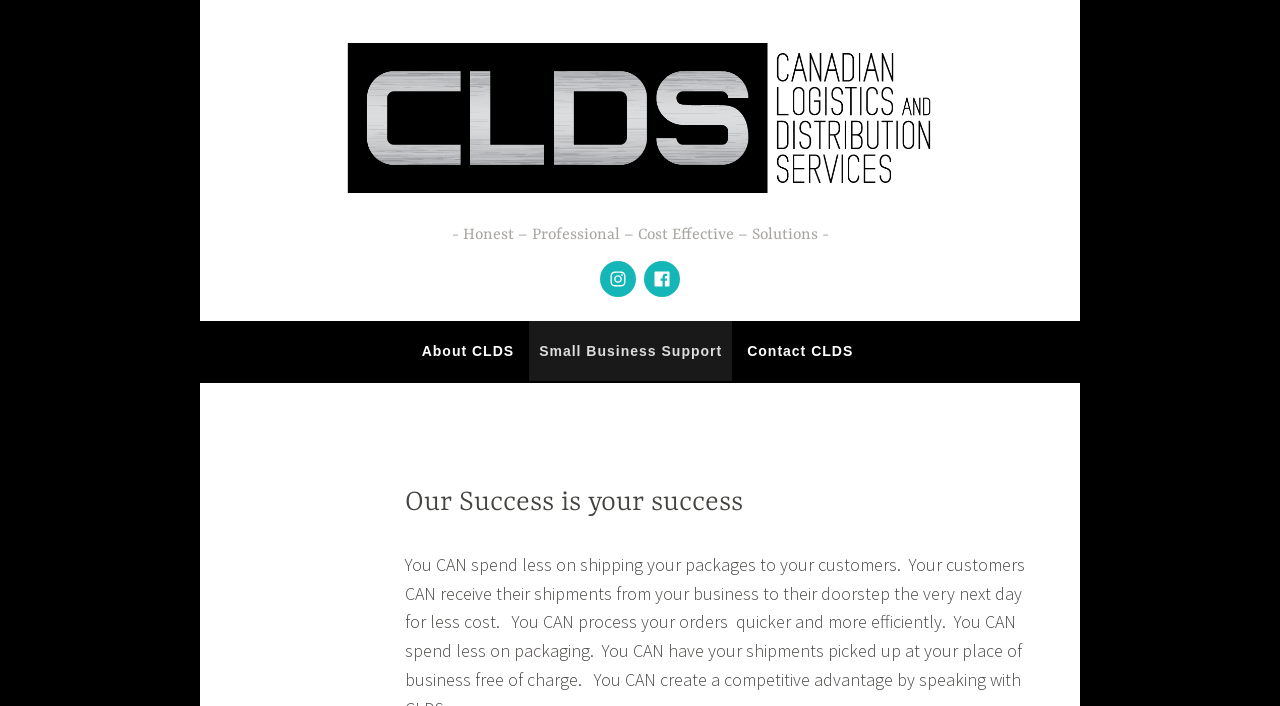What is the theme of the company's success?
Based on the visual content, answer with a single word or a brief phrase.

Our Success is your success